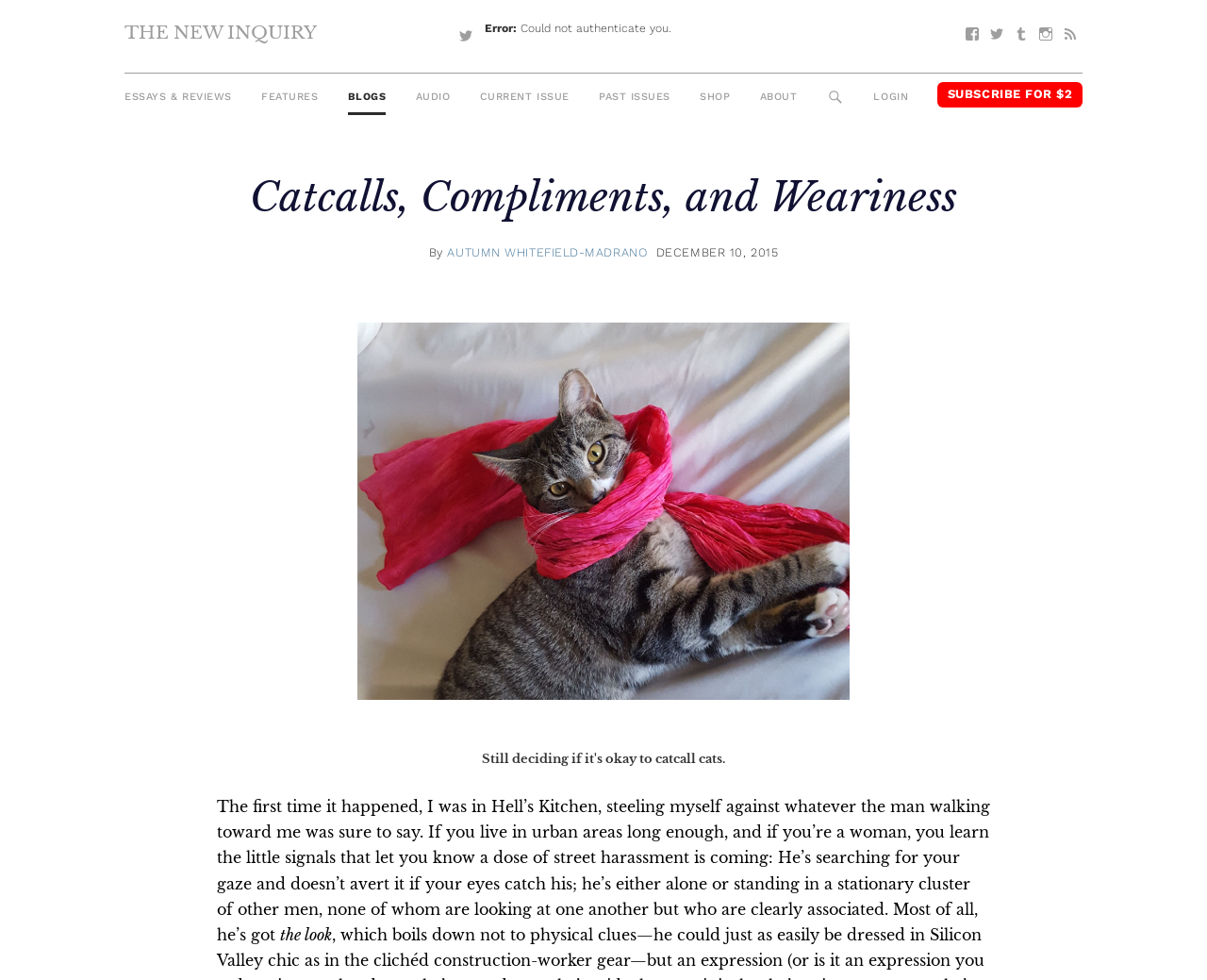What is the publication date of the article? Observe the screenshot and provide a one-word or short phrase answer.

December 10, 2015